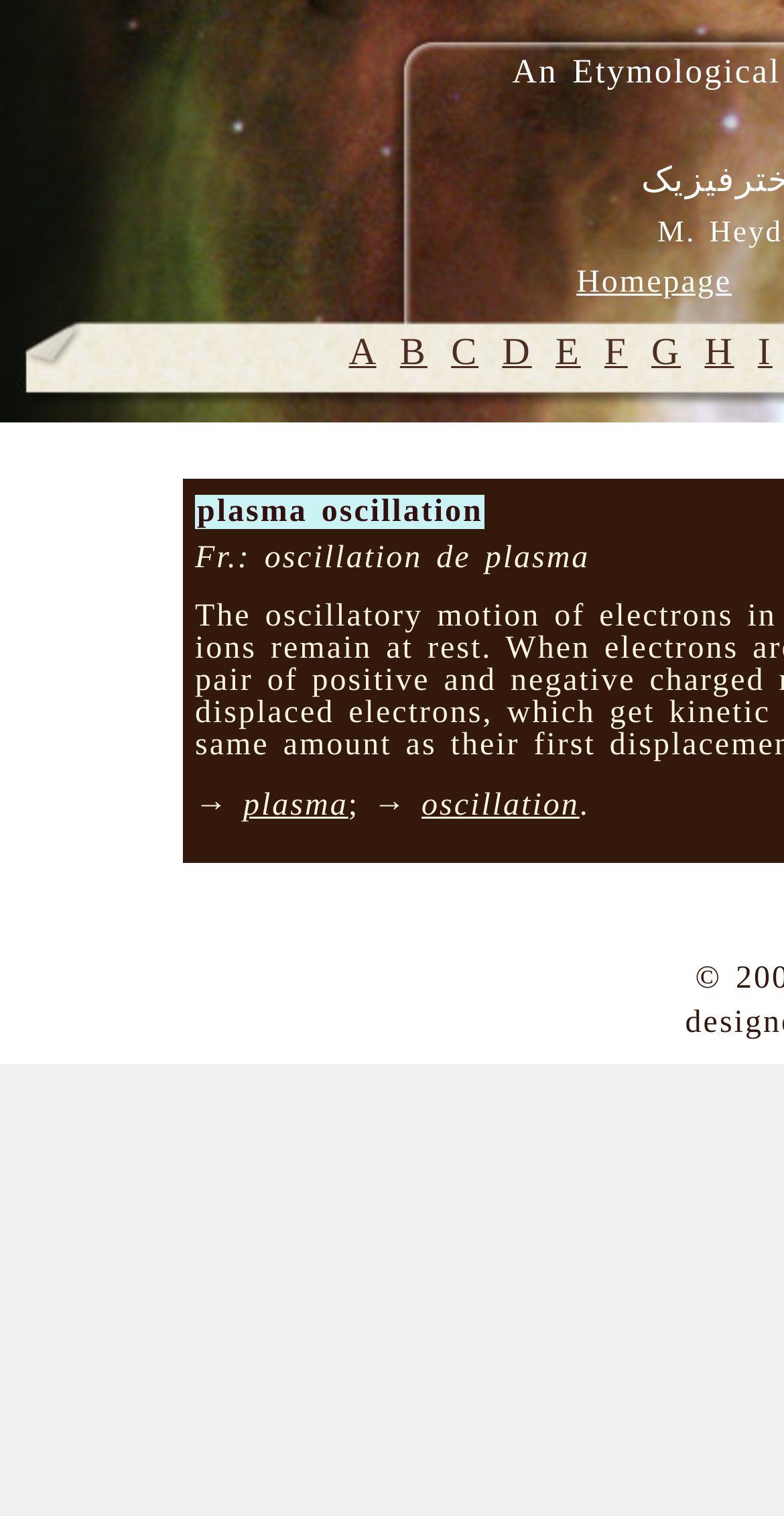Please answer the following question using a single word or phrase: 
What is the second word in the link 'plasma oscillation'?

oscillation